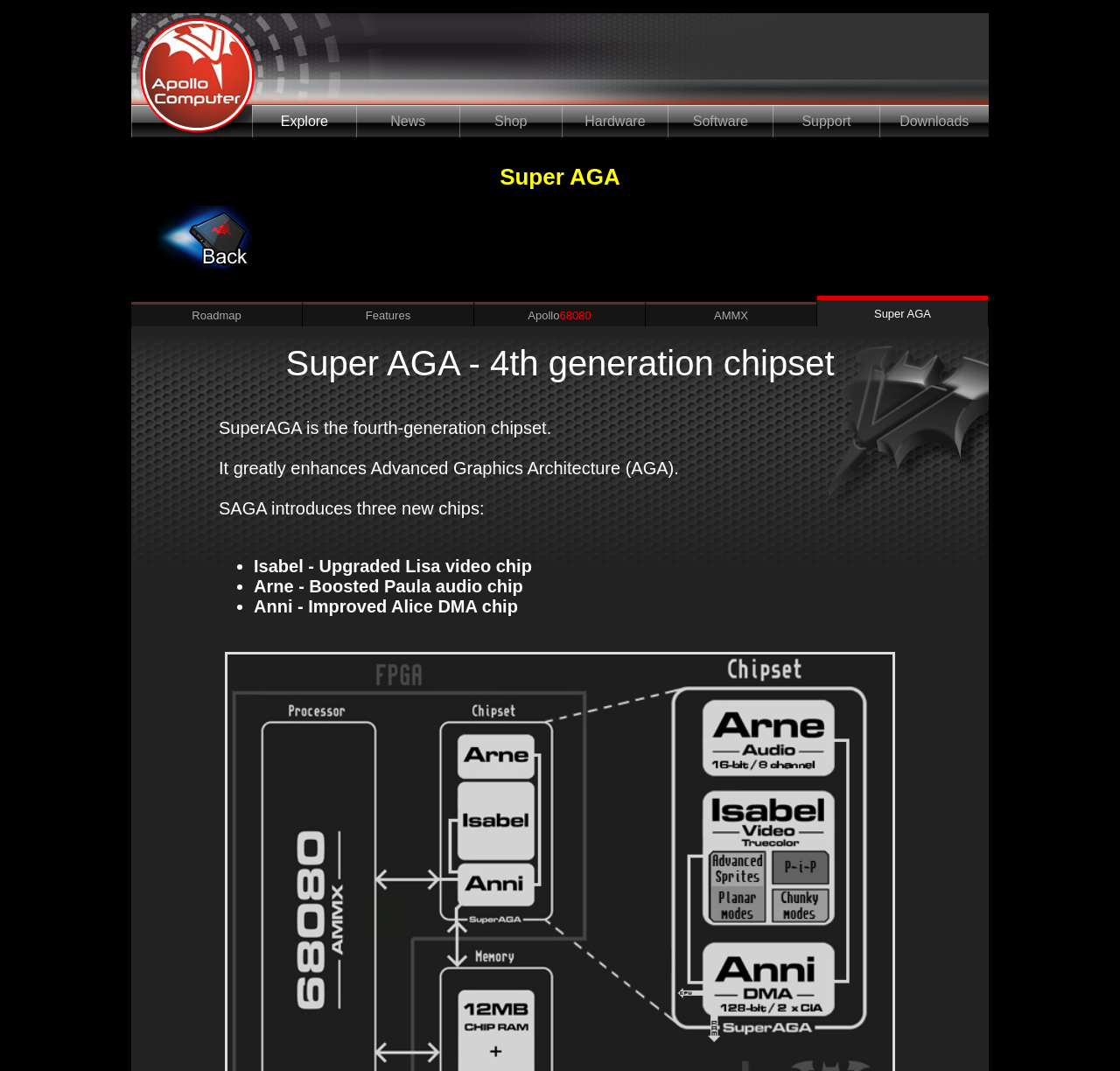What is the name of the chipset?
Examine the screenshot and reply with a single word or phrase.

Super AGA